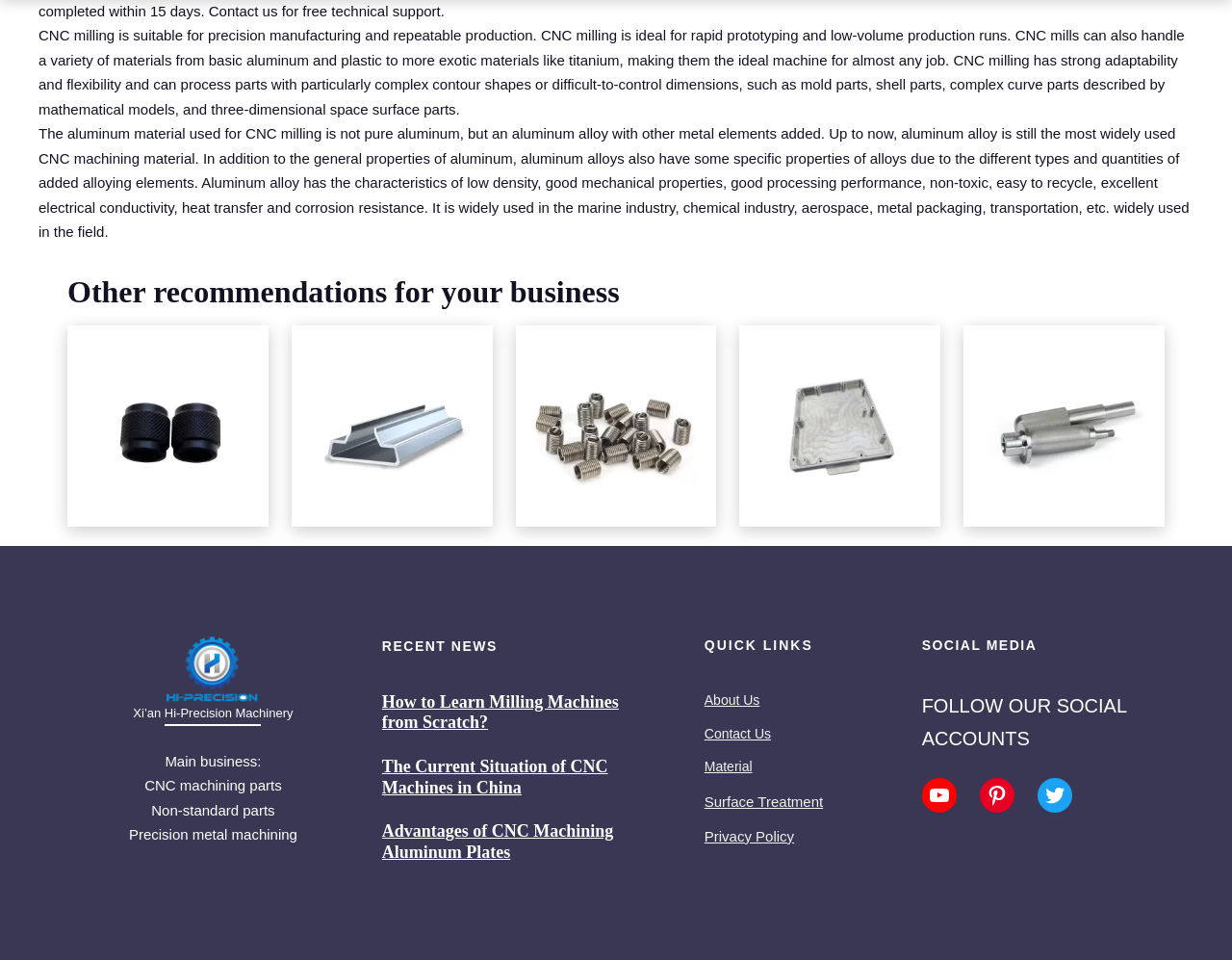Kindly respond to the following question with a single word or a brief phrase: 
How many links are there under 'Other recommendations for your business'?

5